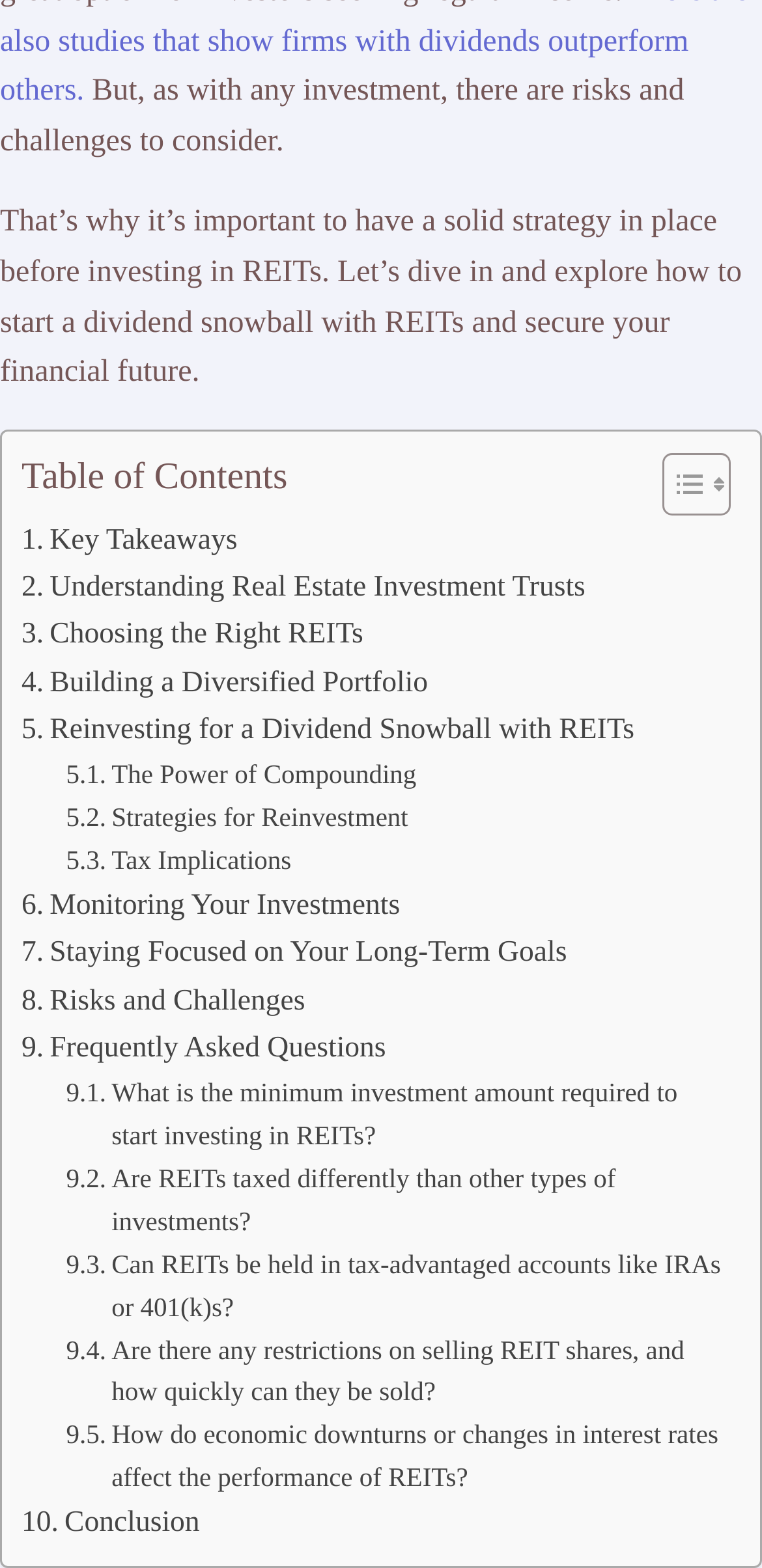How many links are present in the Table of Contents section?
With the help of the image, please provide a detailed response to the question.

The Table of Contents section contains 13 links, which are '. Key Takeaways', '. Understanding Real Estate Investment Trusts', '. Choosing the Right REITs', '. Building a Diversified Portfolio', '. Reinvesting for a Dividend Snowball with REITs', '. The Power of Compounding', '. Strategies for Reinvestment', '. Tax Implications', '. Monitoring Your Investments', '. Staying Focused on Your Long-Term Goals', '. Risks and Challenges', and '. Frequently Asked Questions'.